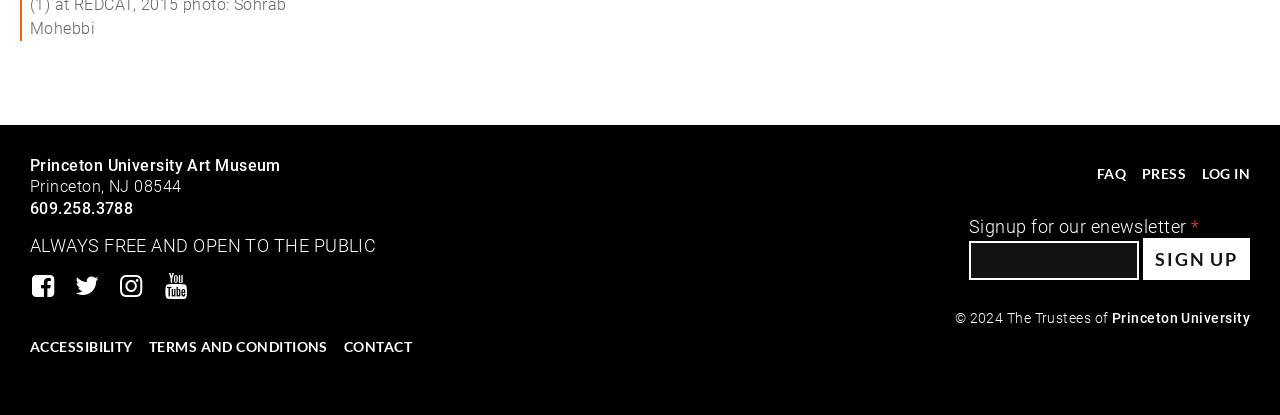Please locate the bounding box coordinates of the region I need to click to follow this instruction: "Click the Facebook link".

[0.023, 0.658, 0.048, 0.723]